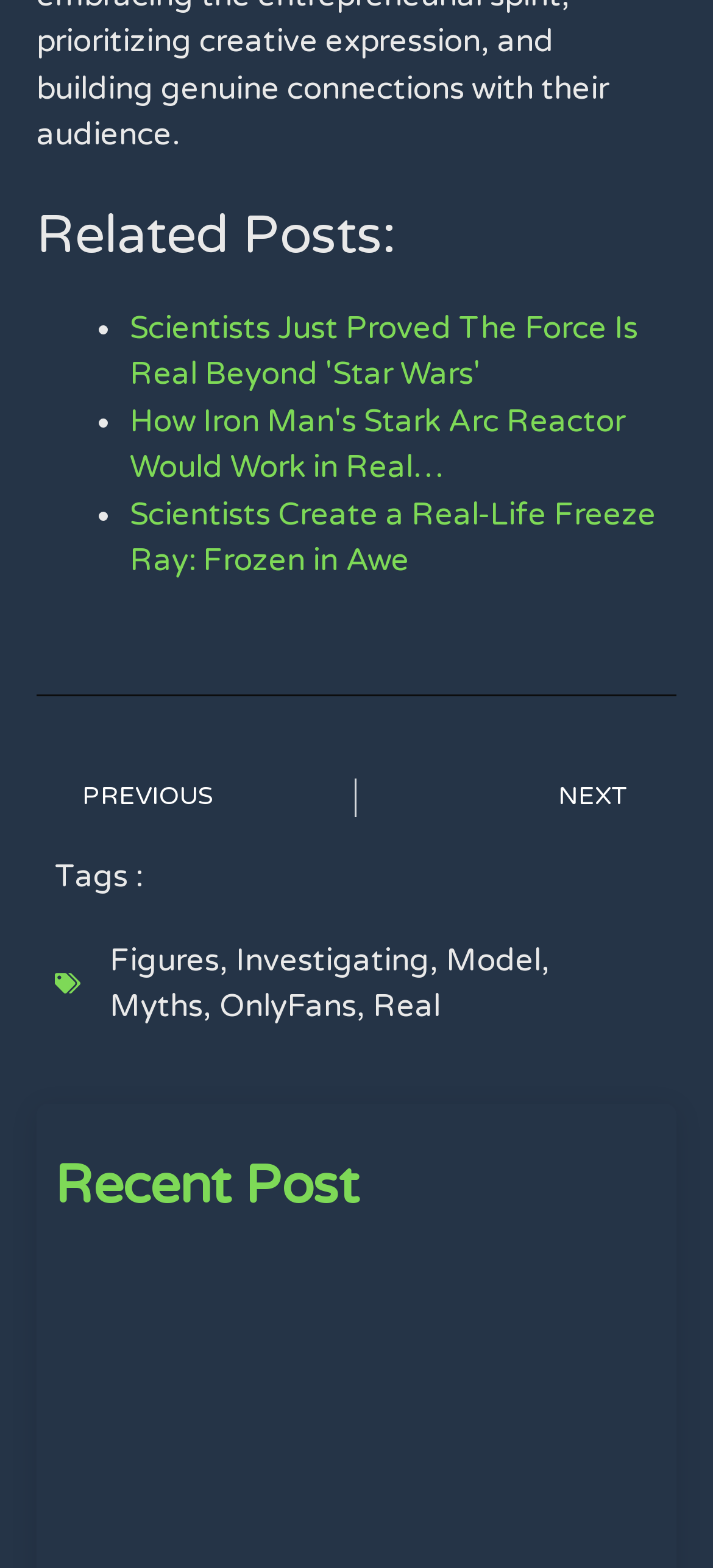Locate the bounding box coordinates of the item that should be clicked to fulfill the instruction: "go to previous page".

[0.077, 0.497, 0.497, 0.521]